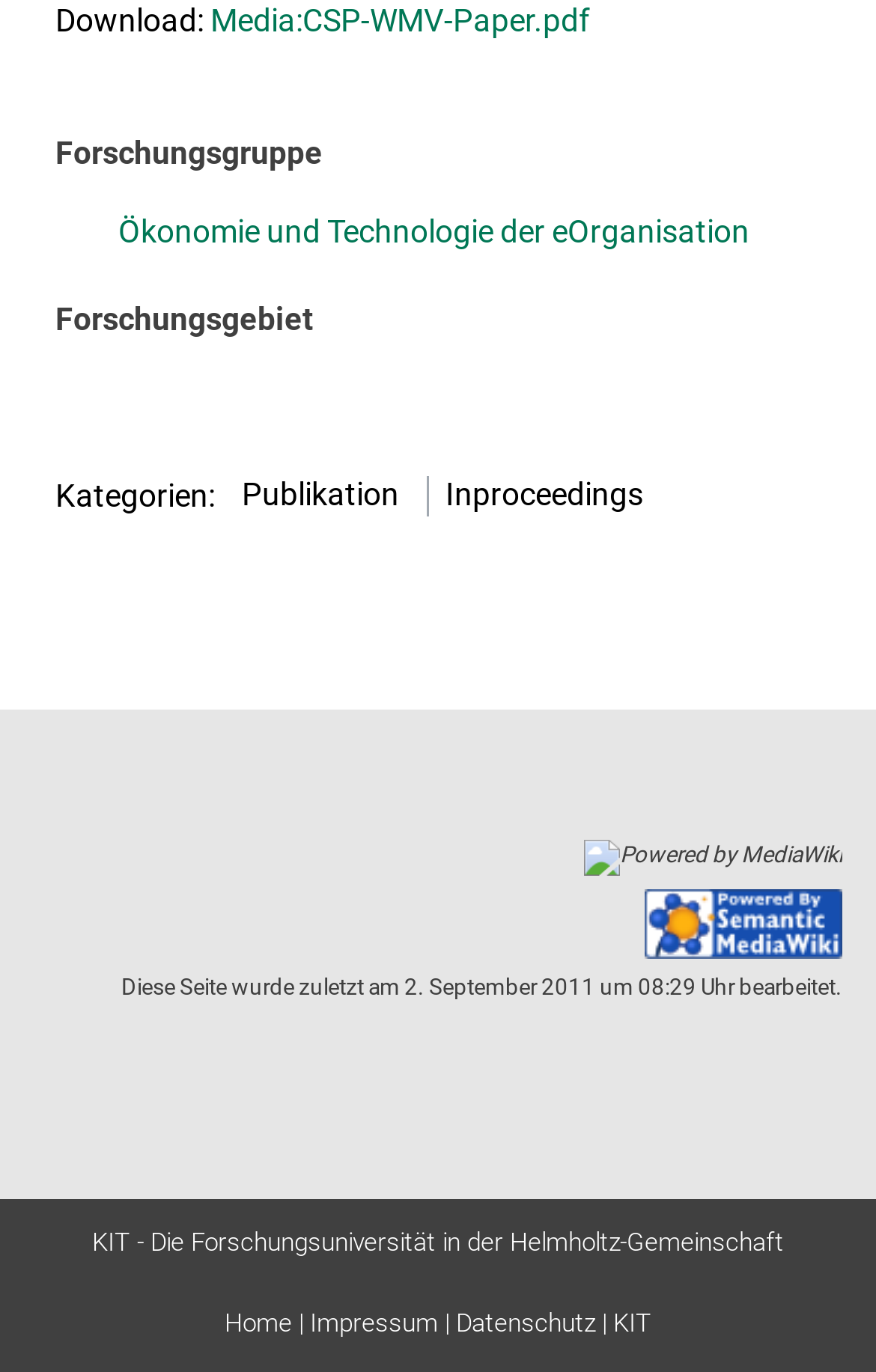Use the information in the screenshot to answer the question comprehensively: What is the last update time of the webpage?

The last update time of the webpage can be found at the bottom of the webpage, where it says 'Diese Seite wurde zuletzt am 2. September 2011 um 08:29 Uhr bearbeitet.' in a static text element.